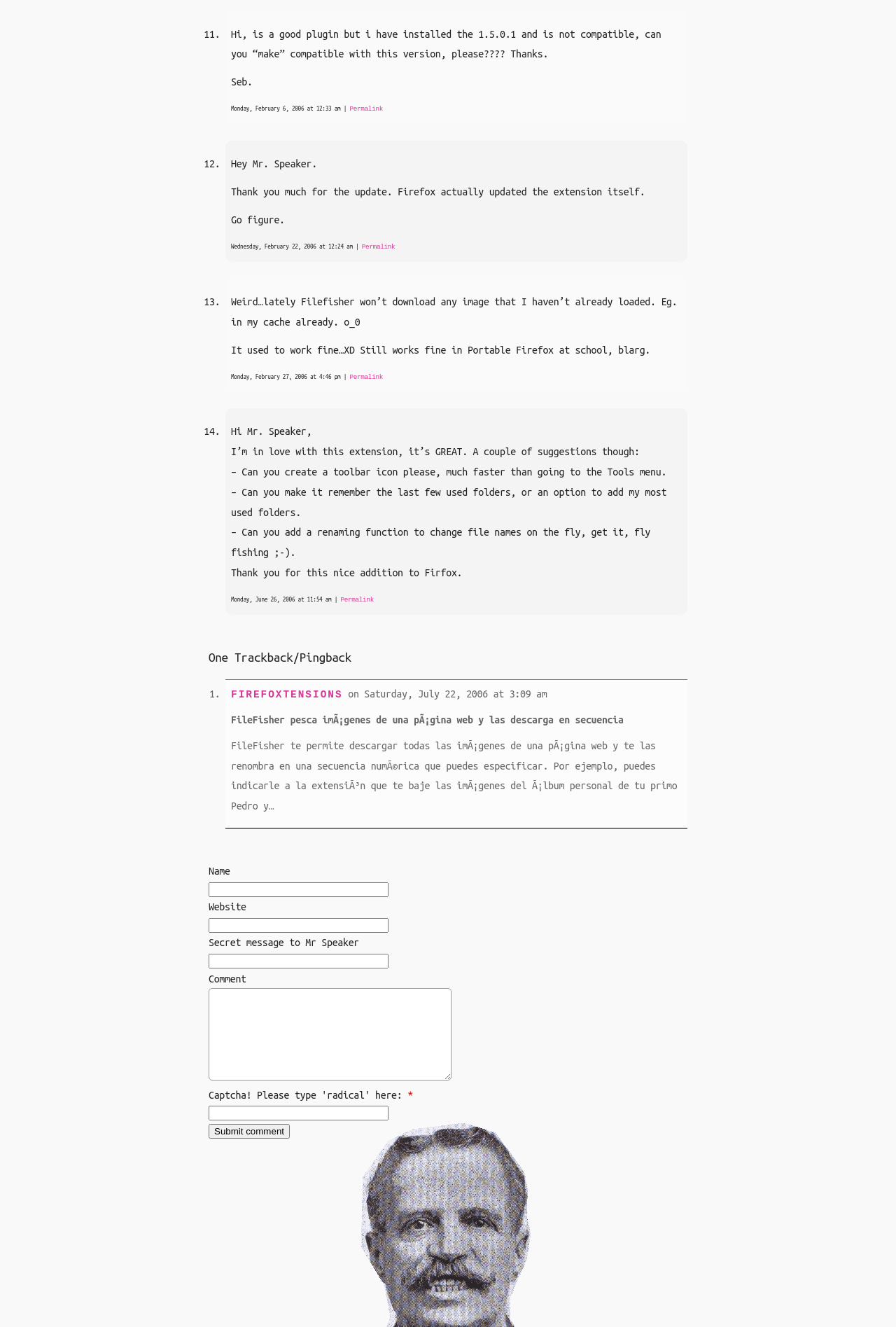Identify the bounding box coordinates of the clickable region necessary to fulfill the following instruction: "Visit the permalink". The bounding box coordinates should be four float numbers between 0 and 1, i.e., [left, top, right, bottom].

[0.39, 0.079, 0.427, 0.085]